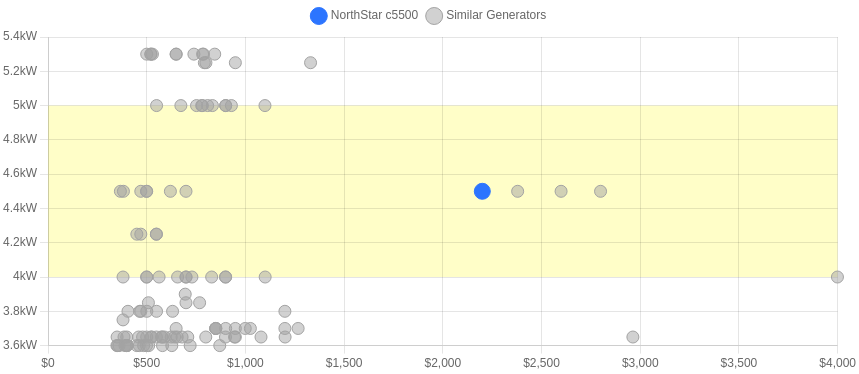What is the running wattage of the NorthStar c5500?
Provide a detailed and well-explained answer to the question.

The caption states that the NorthStar c5500 has a running wattage between 4.4kW and 5.4kW, which is highlighted in the scatterplot.